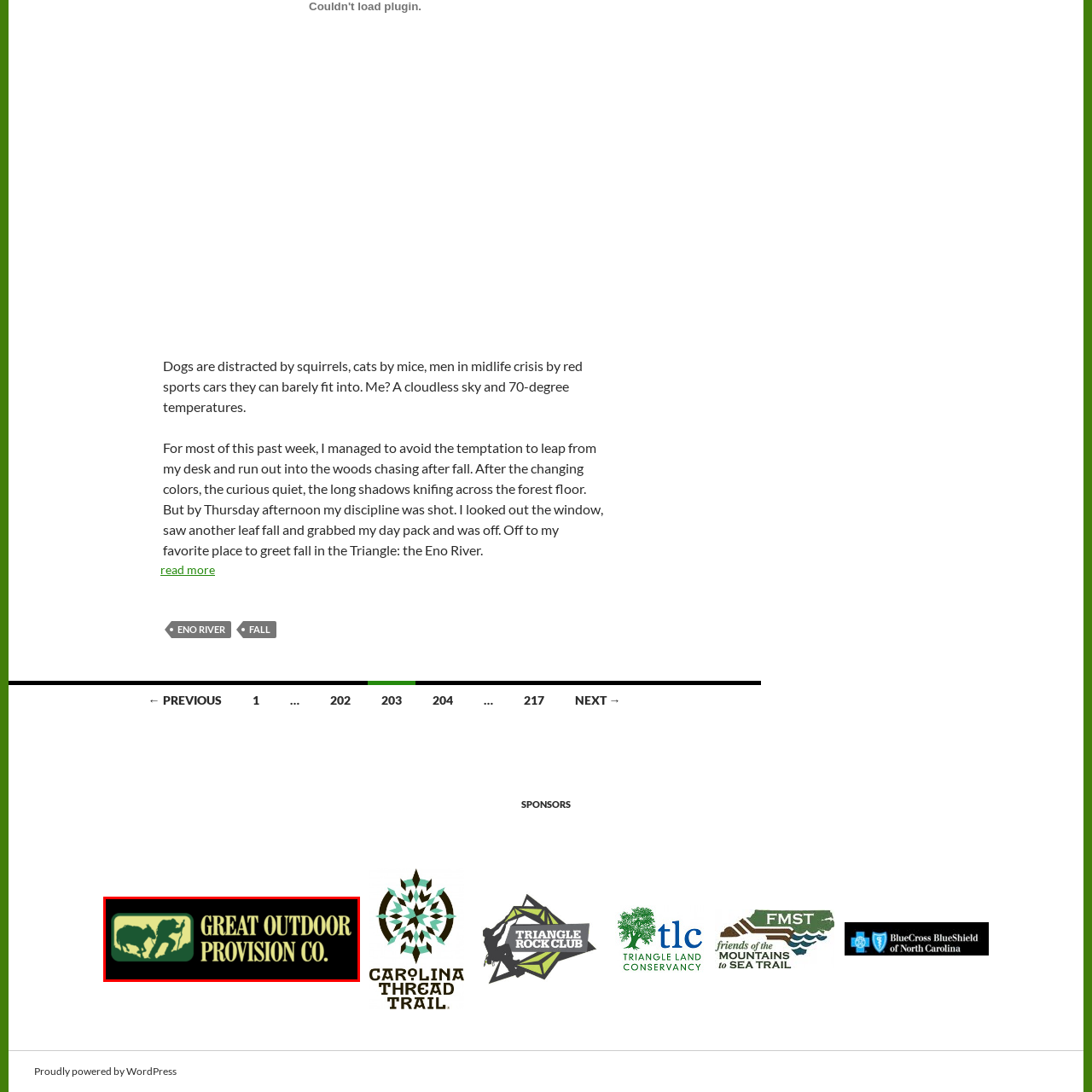Explain in detail what is depicted in the image within the red-bordered box.

The image features the logo of the "Great Outdoor Provision Co.," showcasing a scenic silhouette of a hiker alongside a bison. The logo is set against a dark background, emphasizing the earthy tones used in the design. The company name is prominently displayed in a bold, golden font to the right of the illustration, reinforcing the brand's focus on outdoor adventure and provision. This image symbolizes a connection to nature, encouraging exploration and appreciation of the great outdoors.